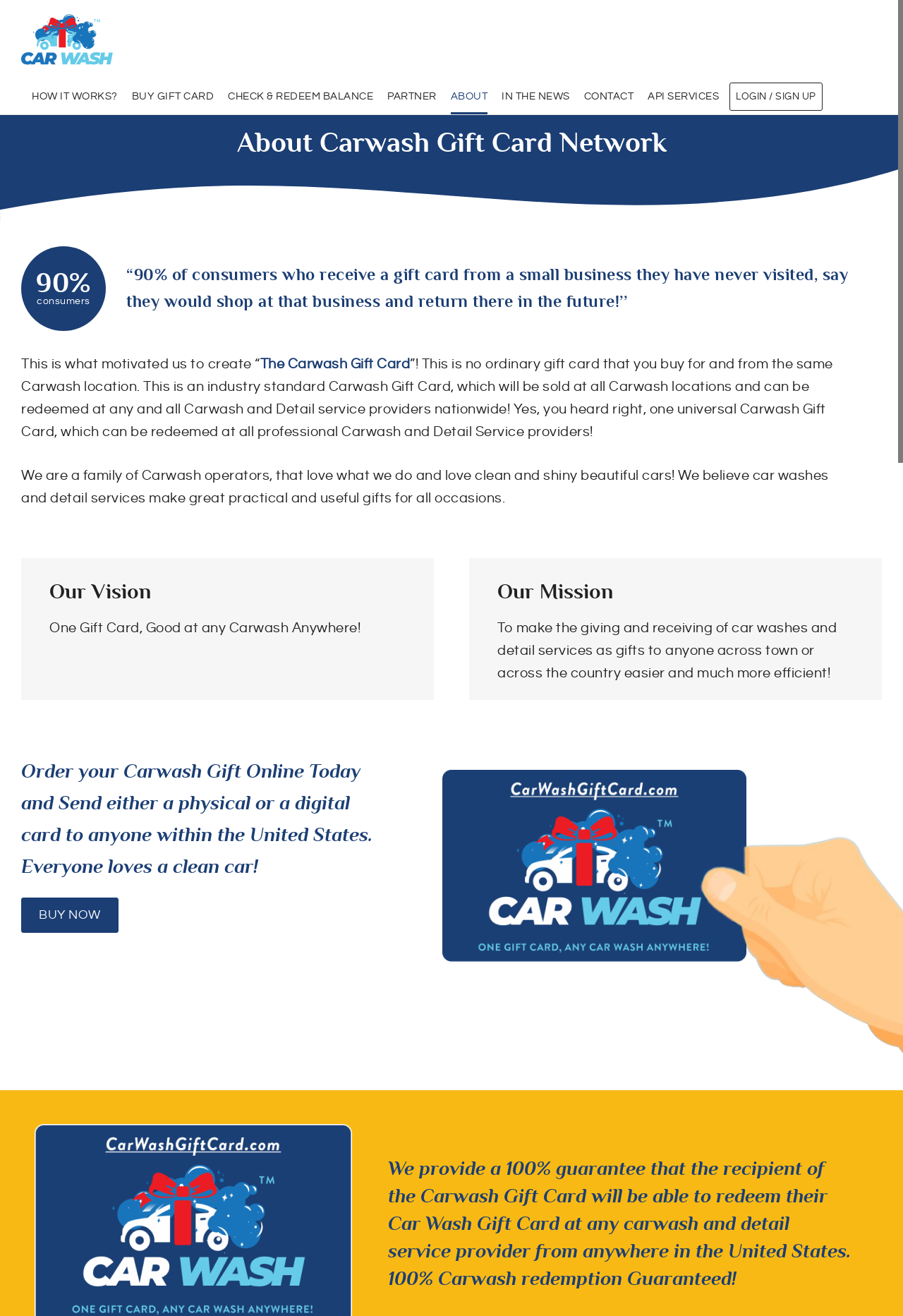Extract the text of the main heading from the webpage.

About Carwash Gift Card Network